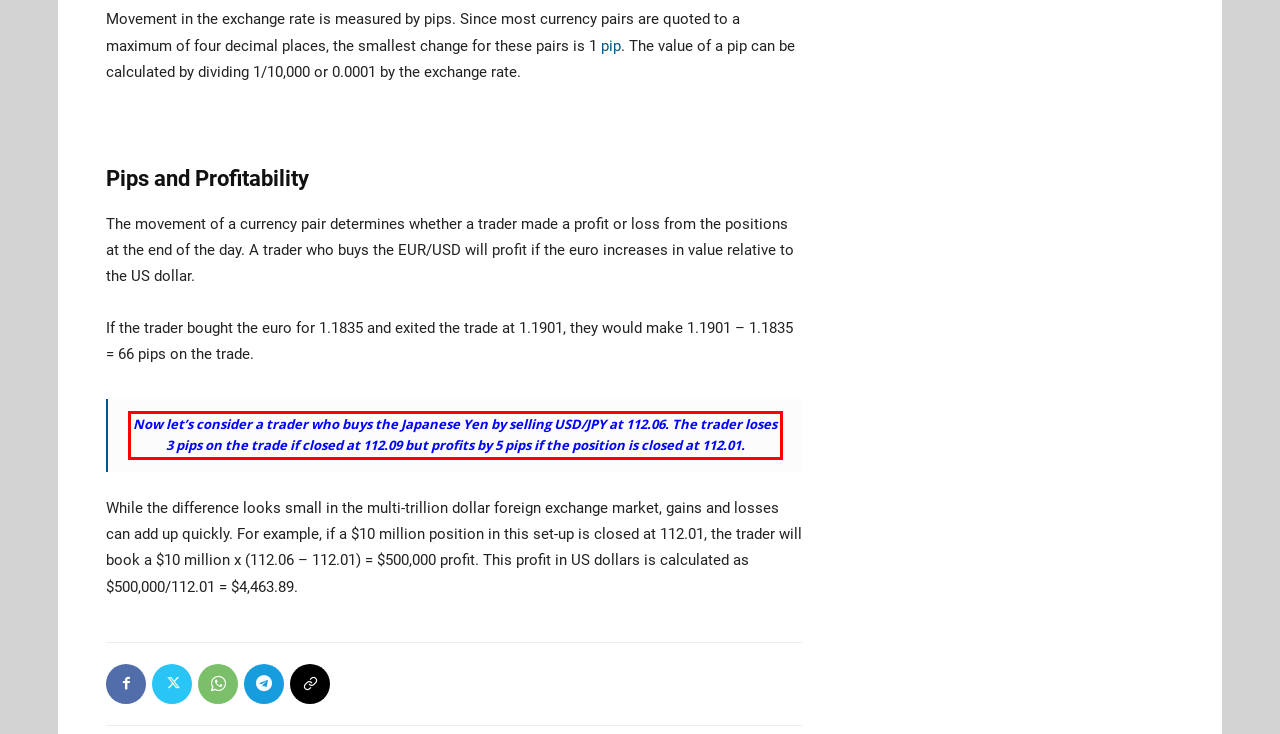You are given a screenshot of a webpage with a UI element highlighted by a red bounding box. Please perform OCR on the text content within this red bounding box.

Now let’s consider a trader who buys the Japanese Yen by selling USD/JPY at 112.06. The trader loses 3 pips on the trade if closed at 112.09 but profits by 5 pips if the position is closed at 112.01.